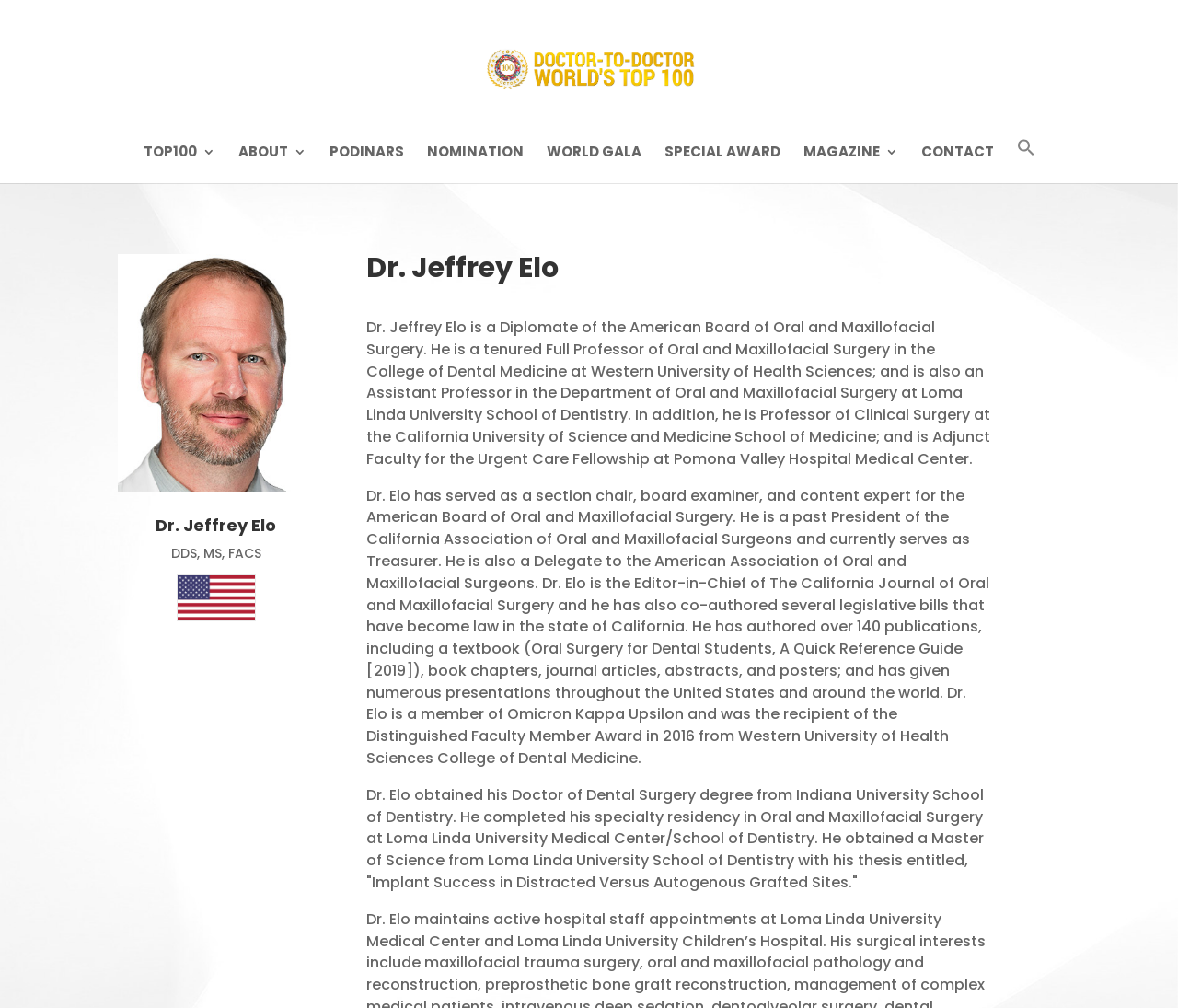Specify the bounding box coordinates of the area to click in order to execute this command: 'View Dr. Jeffrey Elo's profile'. The coordinates should consist of four float numbers ranging from 0 to 1, and should be formatted as [left, top, right, bottom].

[0.1, 0.513, 0.267, 0.539]